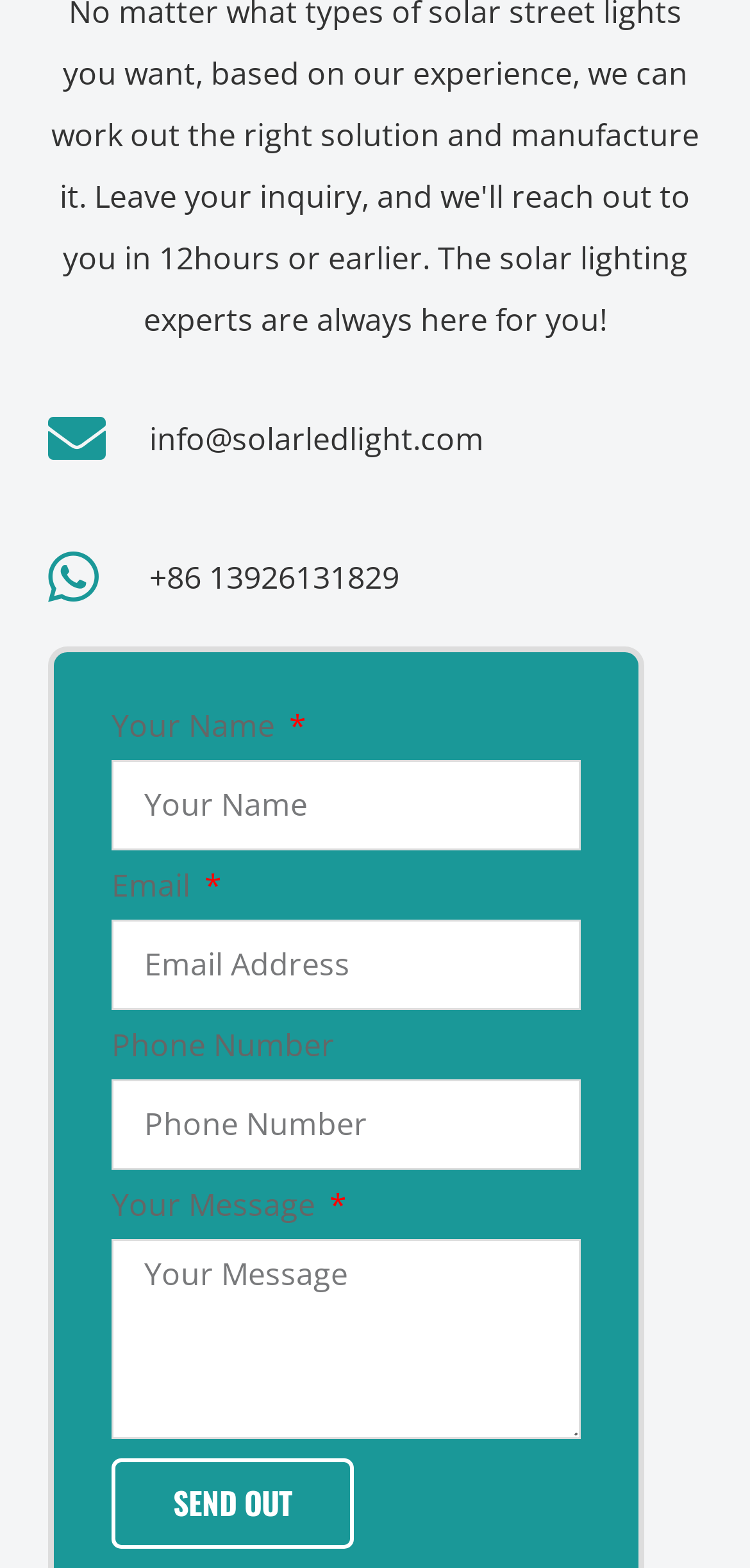What is the purpose of the form on this webpage?
Using the details shown in the screenshot, provide a comprehensive answer to the question.

The webpage contains a form with fields for name, email, phone number, and message, along with a 'SEND OUT' button. This suggests that the purpose of the form is to allow users to contact the website owner or administrator.